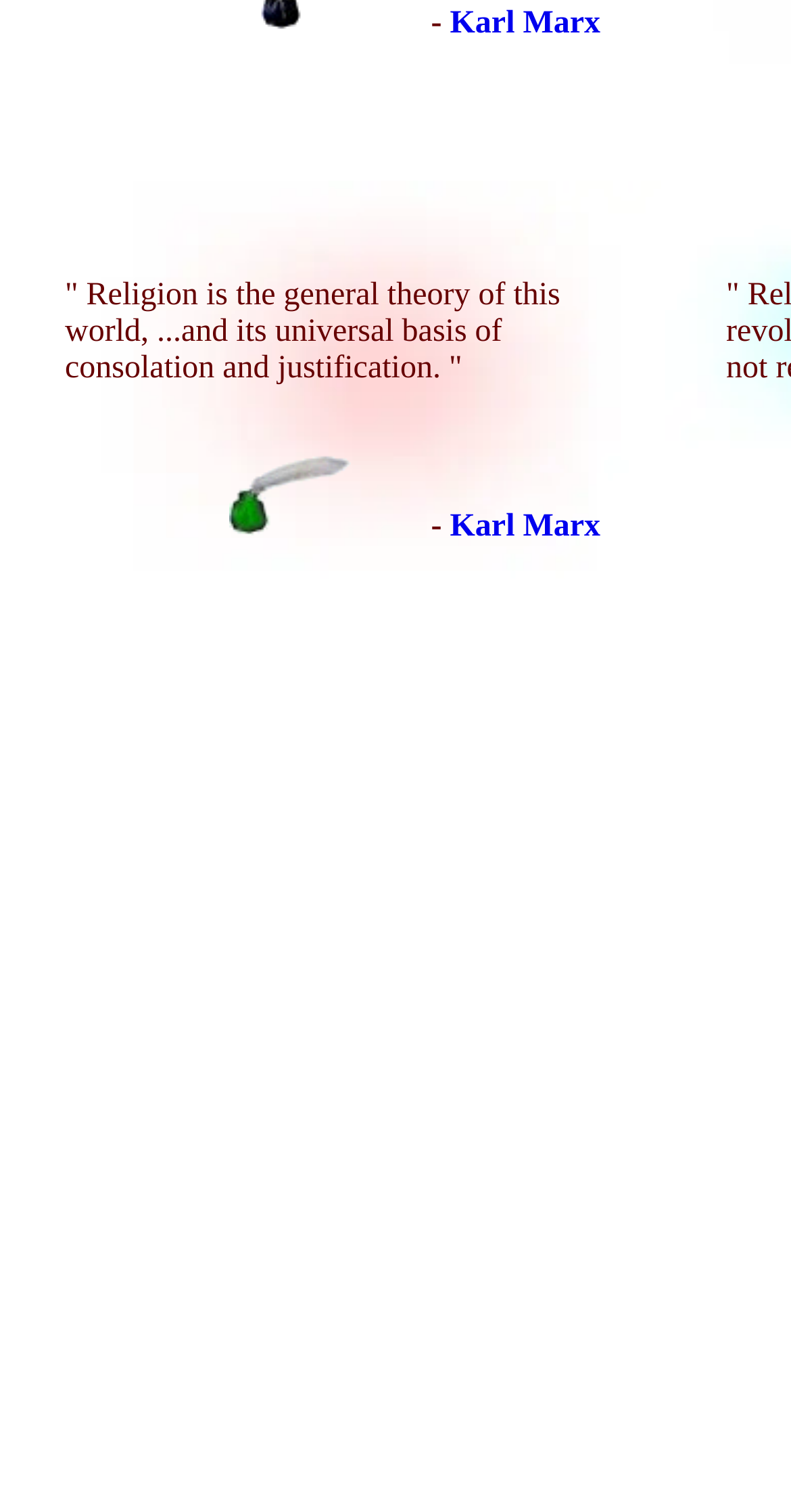Refer to the element description Karl Marx and identify the corresponding bounding box in the screenshot. Format the coordinates as (top-left x, top-left y, bottom-right x, bottom-right y) with values in the range of 0 to 1.

[0.569, 0.337, 0.759, 0.36]